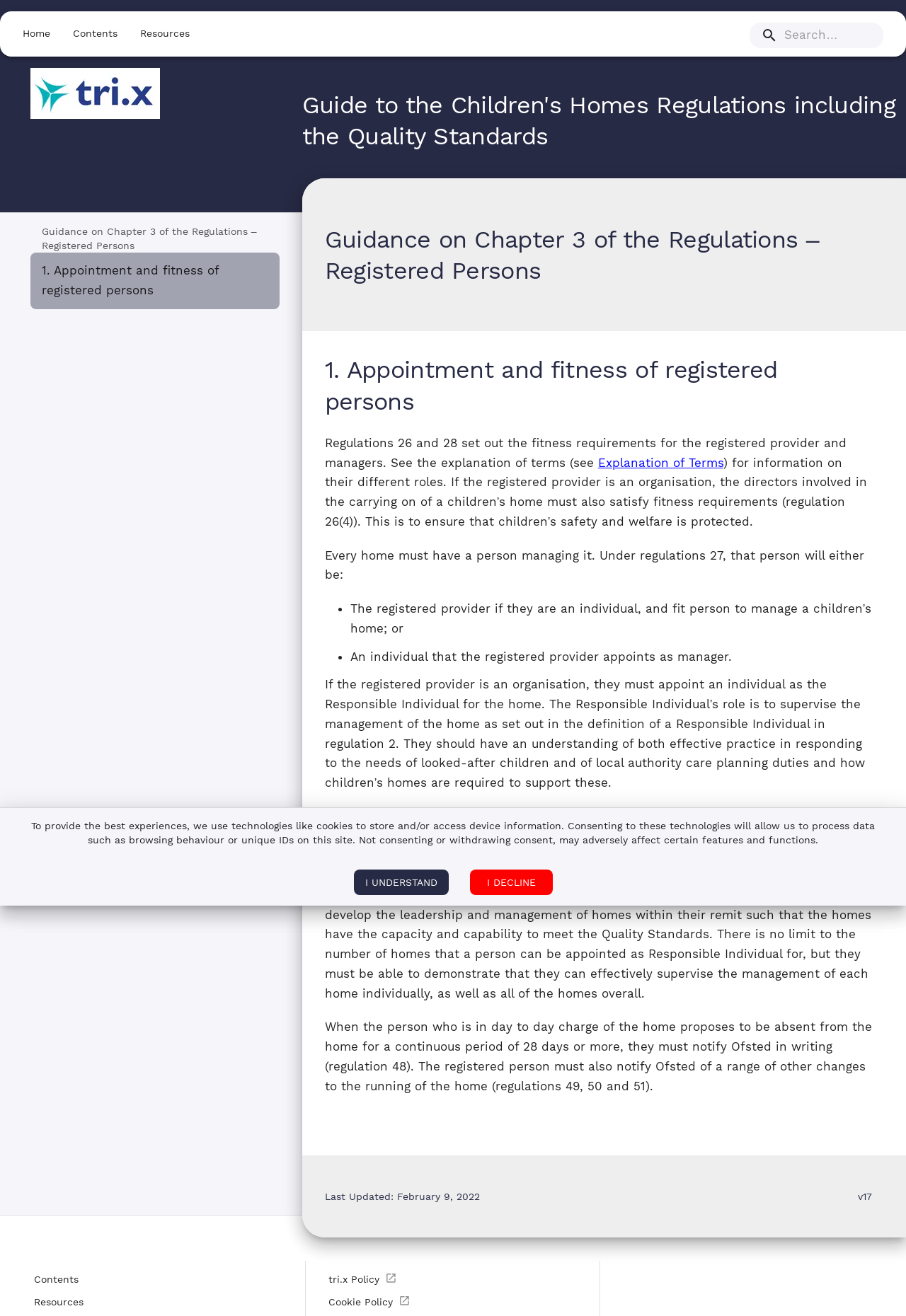Please find and report the bounding box coordinates of the element to click in order to perform the following action: "Go to 'Contents'". The coordinates should be expressed as four float numbers between 0 and 1, in the format [left, top, right, bottom].

[0.068, 0.017, 0.142, 0.035]